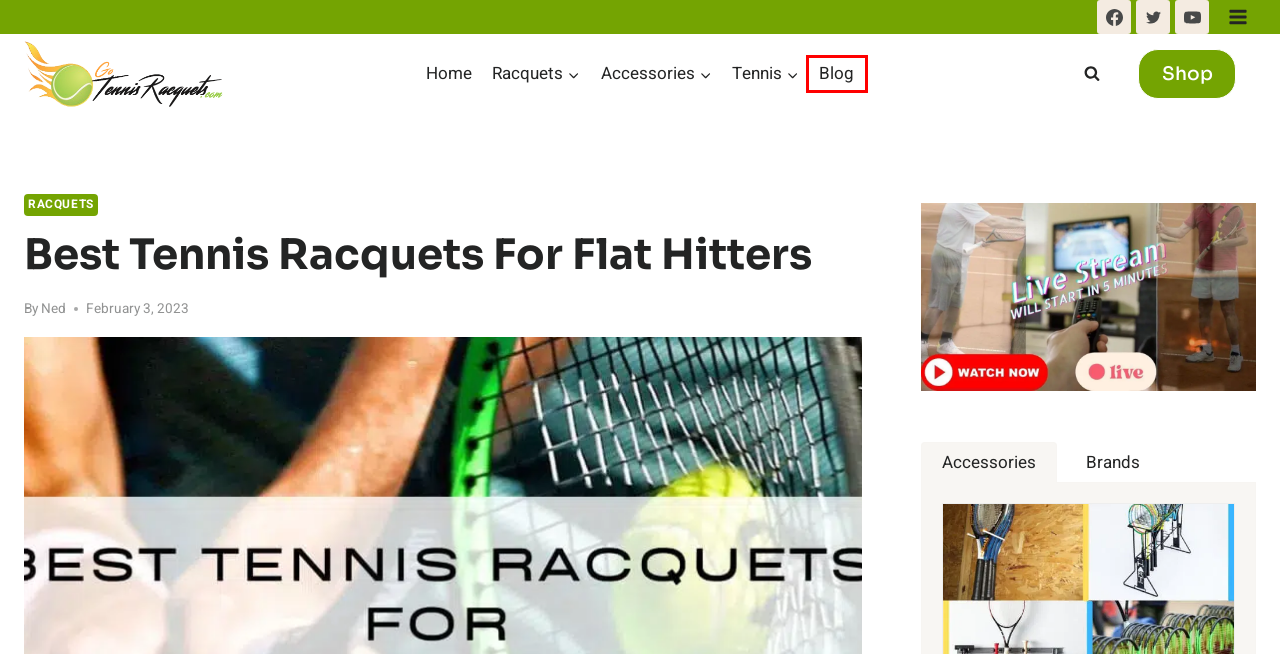You are presented with a screenshot of a webpage containing a red bounding box around a particular UI element. Select the best webpage description that matches the new webpage after clicking the element within the bounding box. Here are the candidates:
A. Shop - Go Tennis Racquets
B. Racquets
C. Accessories
D. Blog
E. Go for Best Tennis Racquets
F. Doubles Tennis Players Positioning & Rules
G. Schedule: U.S Open Tournament 2020
H. Top 14 Benefits of Playing Tennis [Physical, Social & Mental]

D